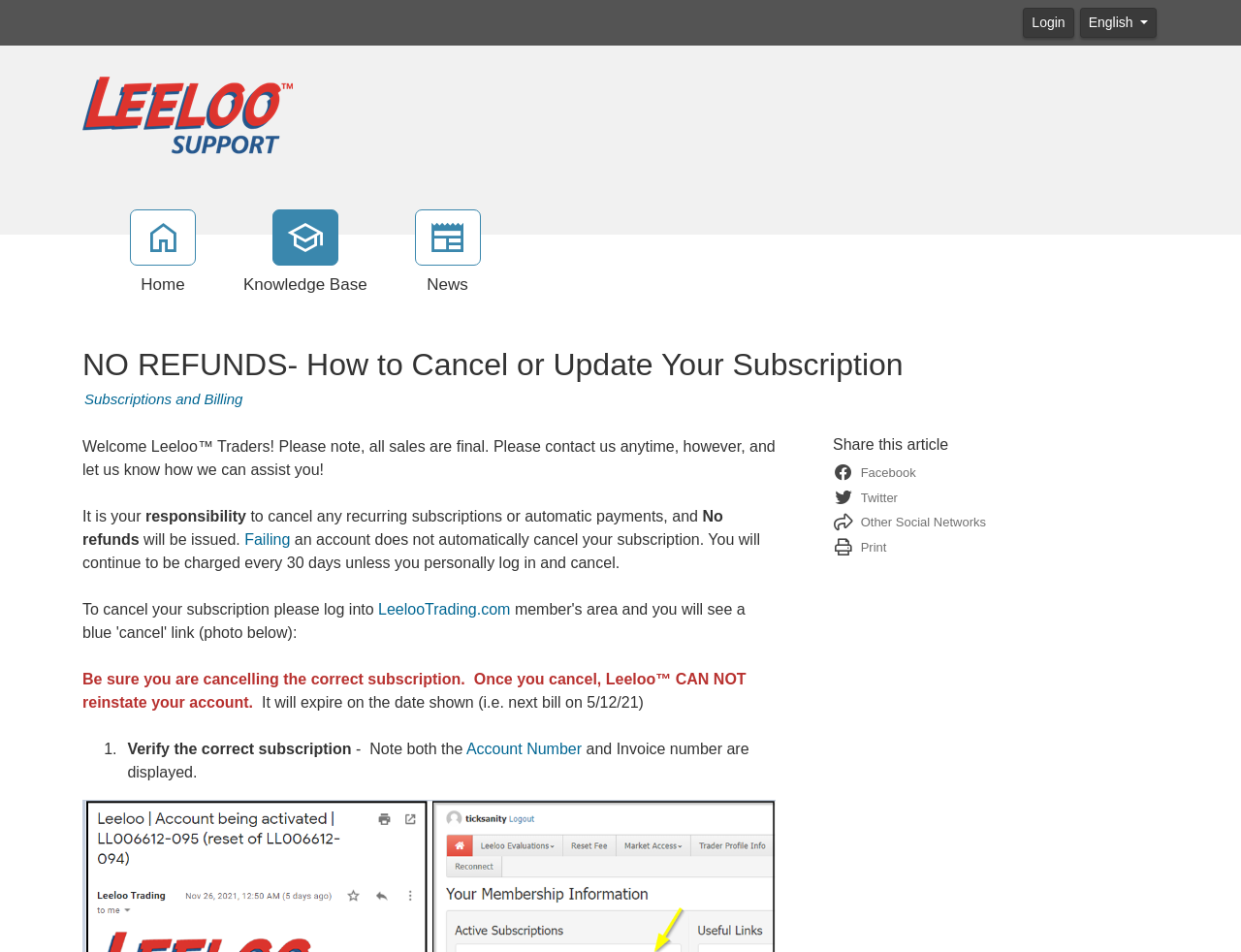Locate the UI element described by English in the provided webpage screenshot. Return the bounding box coordinates in the format (top-left x, top-left y, bottom-right x, bottom-right y), ensuring all values are between 0 and 1.

[0.87, 0.008, 0.932, 0.04]